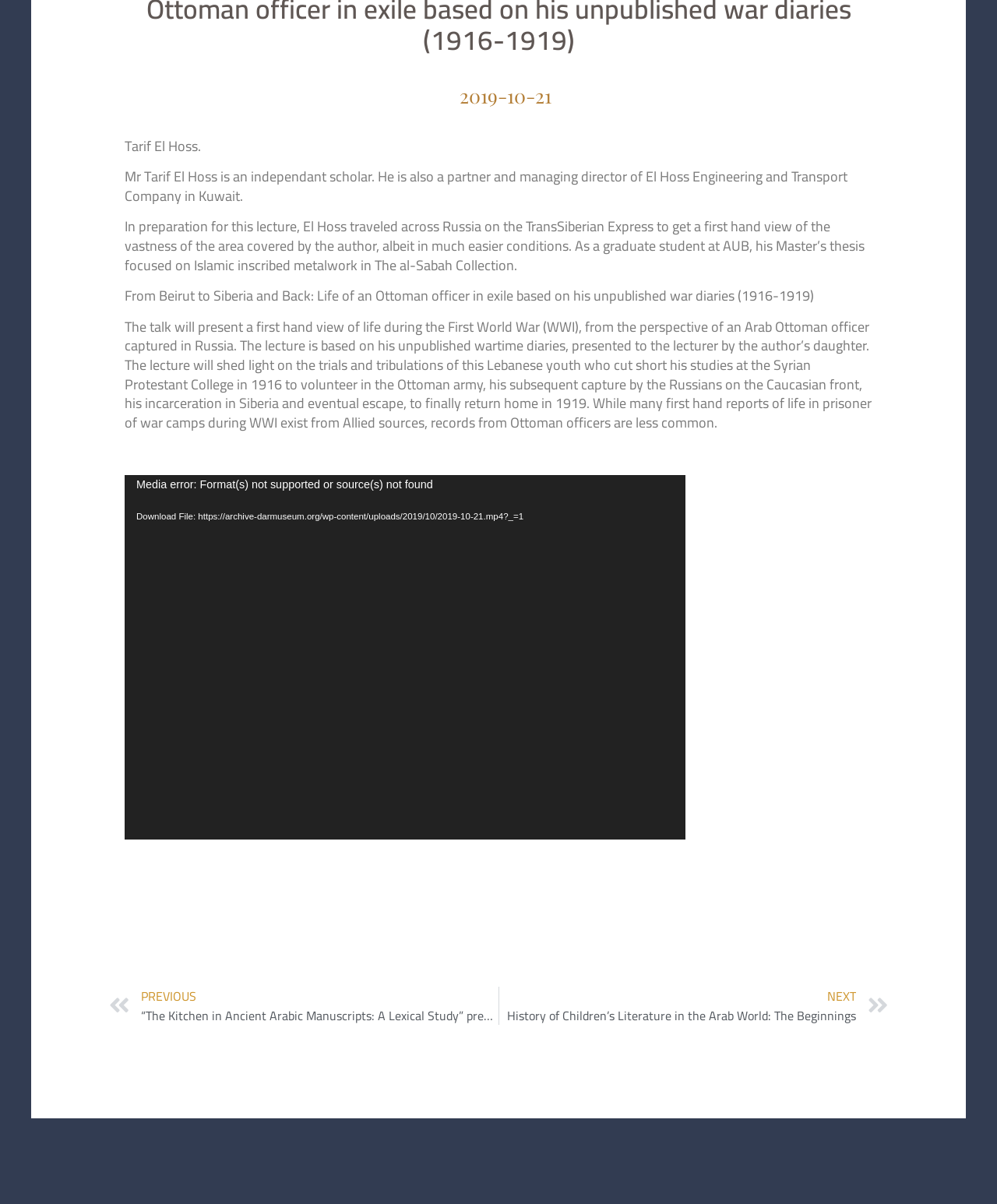Based on the visual content of the image, answer the question thoroughly: What is the title of the lecture?

The title of the lecture is 'From Beirut to Siberia and Back: Life of an Ottoman officer in exile based on his unpublished war diaries (1916-1919)', as mentioned in the text description.